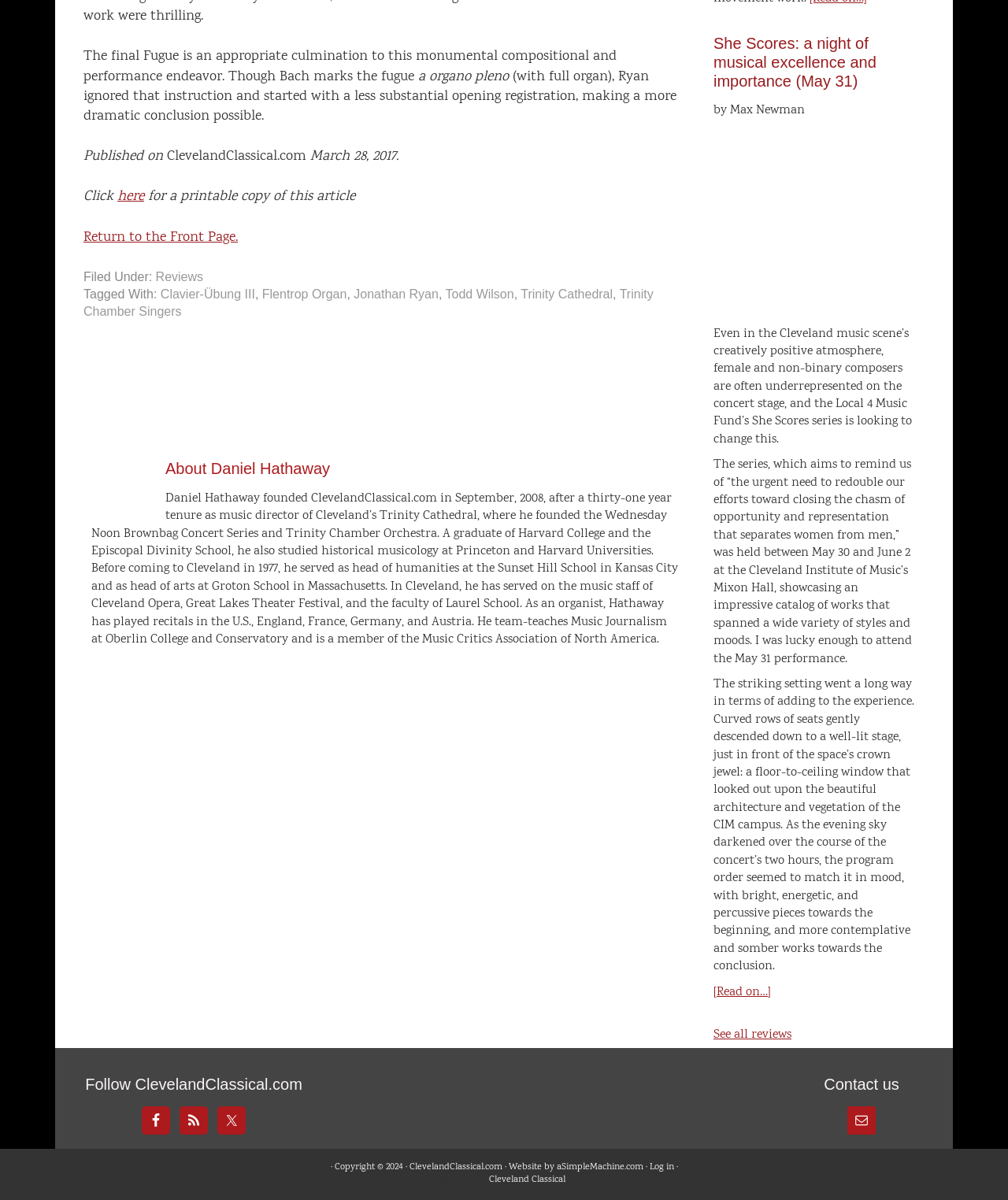Provide the bounding box coordinates of the area you need to click to execute the following instruction: "Return to the Front Page".

[0.083, 0.189, 0.236, 0.206]